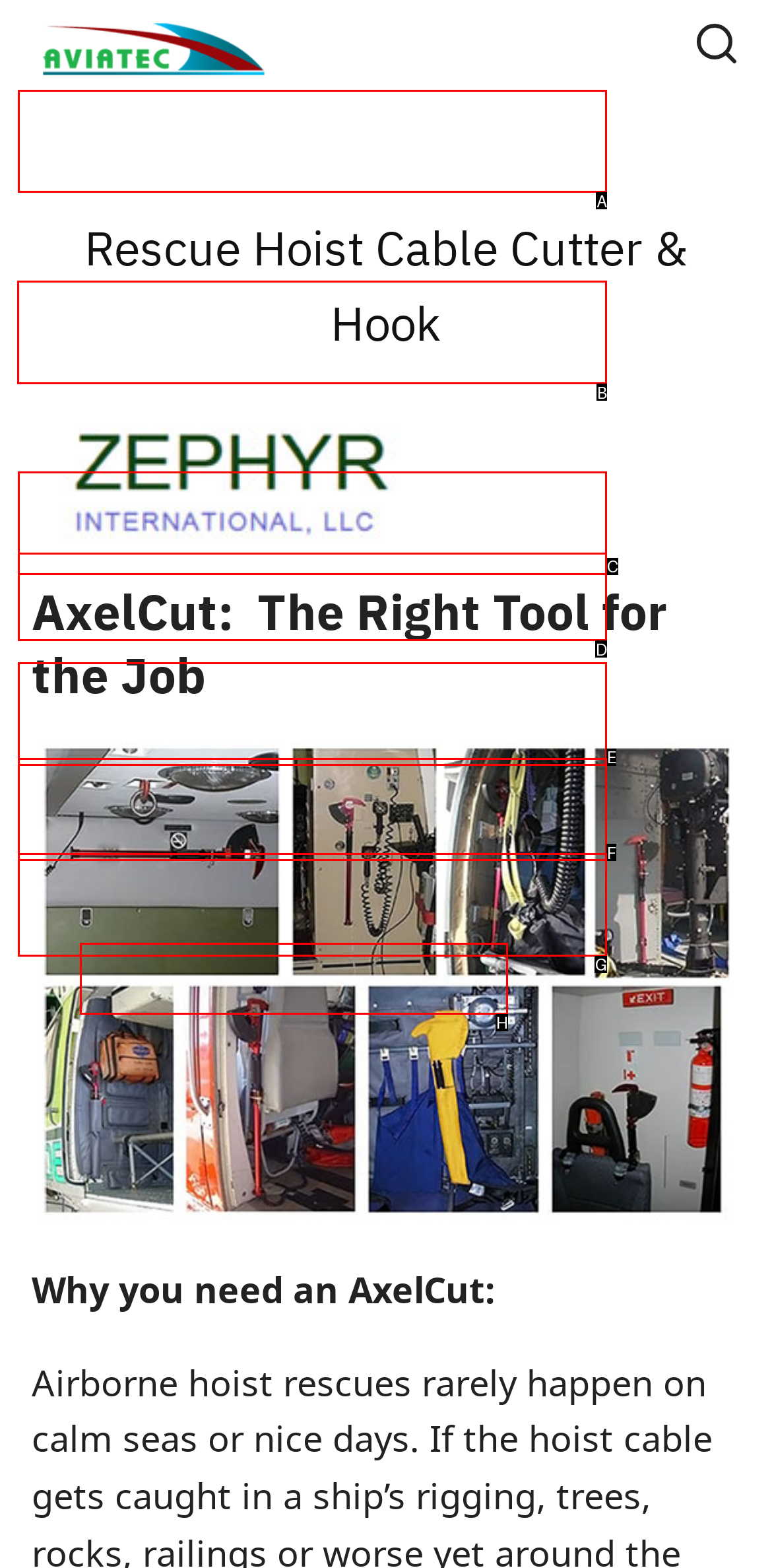Decide which letter you need to select to fulfill the task: View products
Answer with the letter that matches the correct option directly.

B